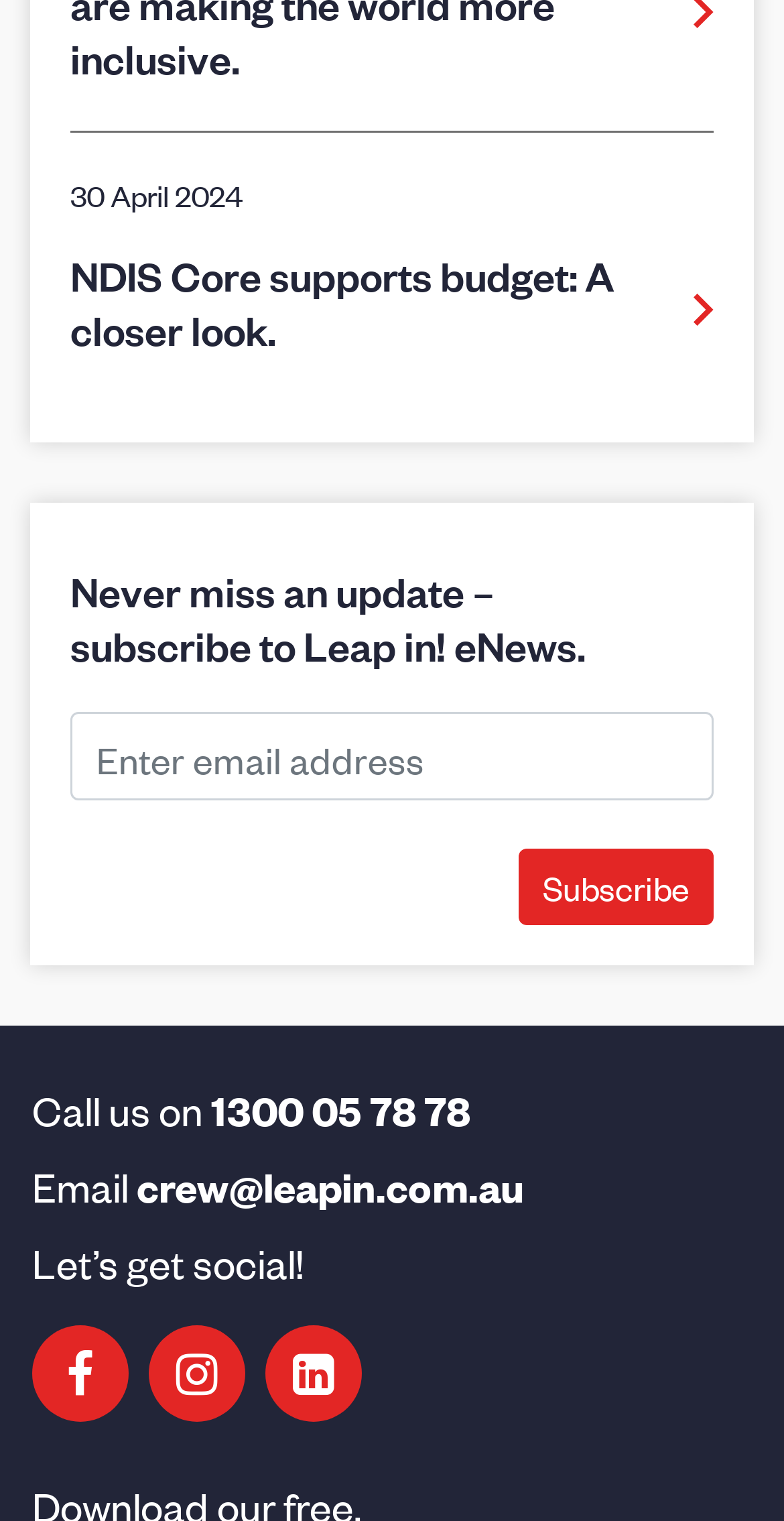Using the format (top-left x, top-left y, bottom-right x, bottom-right y), and given the element description, identify the bounding box coordinates within the screenshot: name="your-email" placeholder="Enter email address"

[0.09, 0.468, 0.91, 0.526]